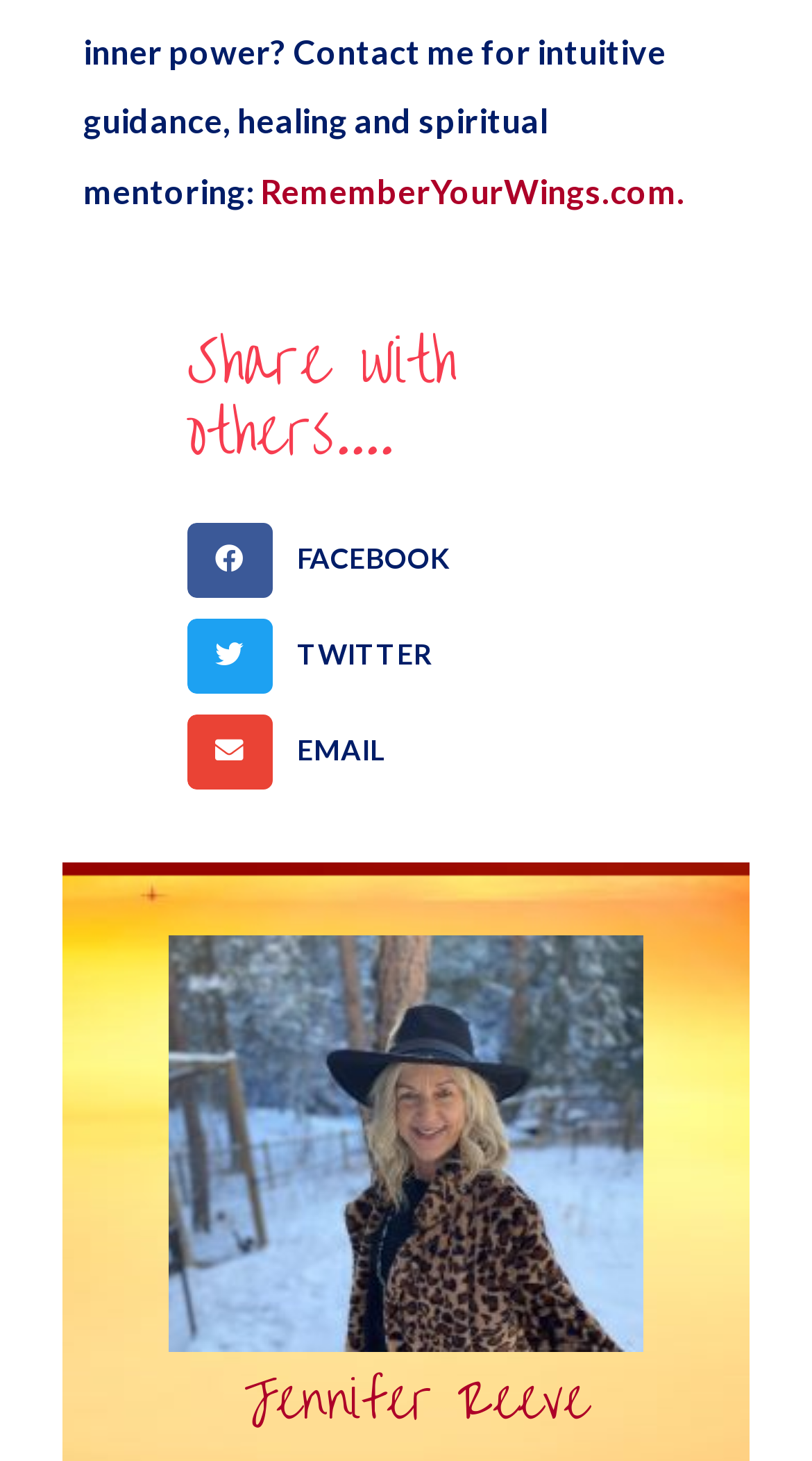Give a concise answer using only one word or phrase for this question:
How many social media platforms can you share on?

3